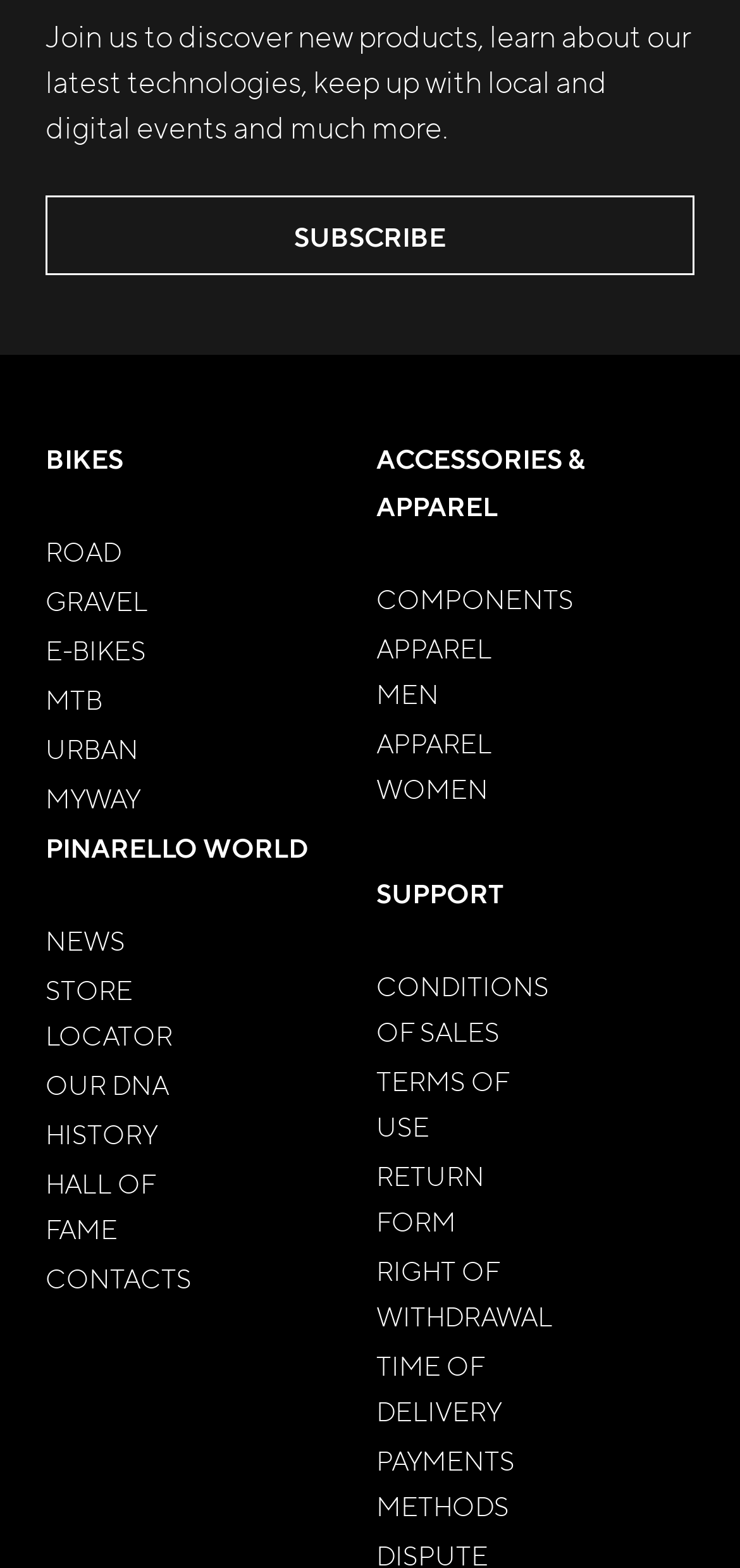What is the main purpose of this website?
Using the details shown in the screenshot, provide a comprehensive answer to the question.

The website seems to be a platform for users to discover new products, learn about the latest technologies, and stay updated about local and digital events. This is evident from the static text at the top of the page, which invites users to 'Join us to discover new products, learn about our latest technologies, keep up with local and digital events and much more.'